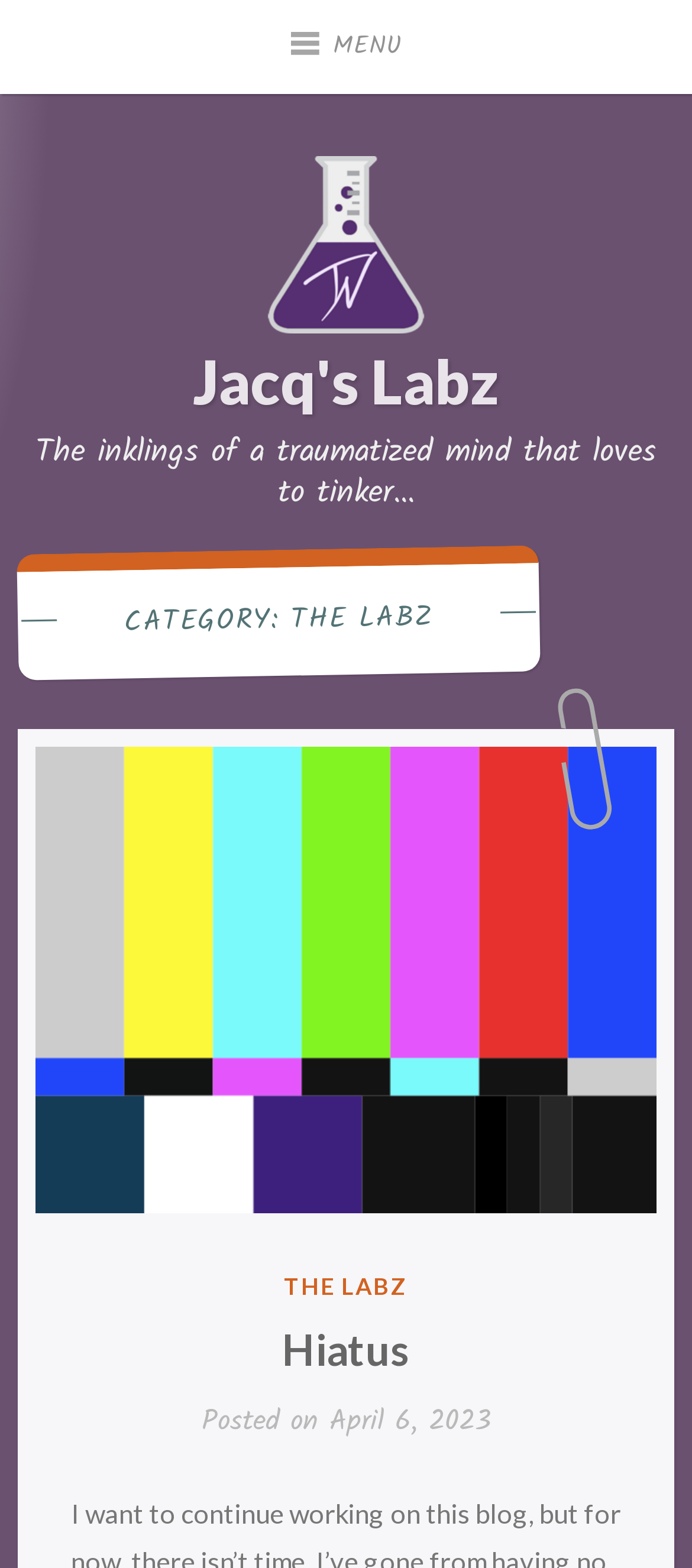Please provide the bounding box coordinates in the format (top-left x, top-left y, bottom-right x, bottom-right y). Remember, all values are floating point numbers between 0 and 1. What is the bounding box coordinate of the region described as: parent_node: Jacq's Labz

[0.372, 0.196, 0.628, 0.216]